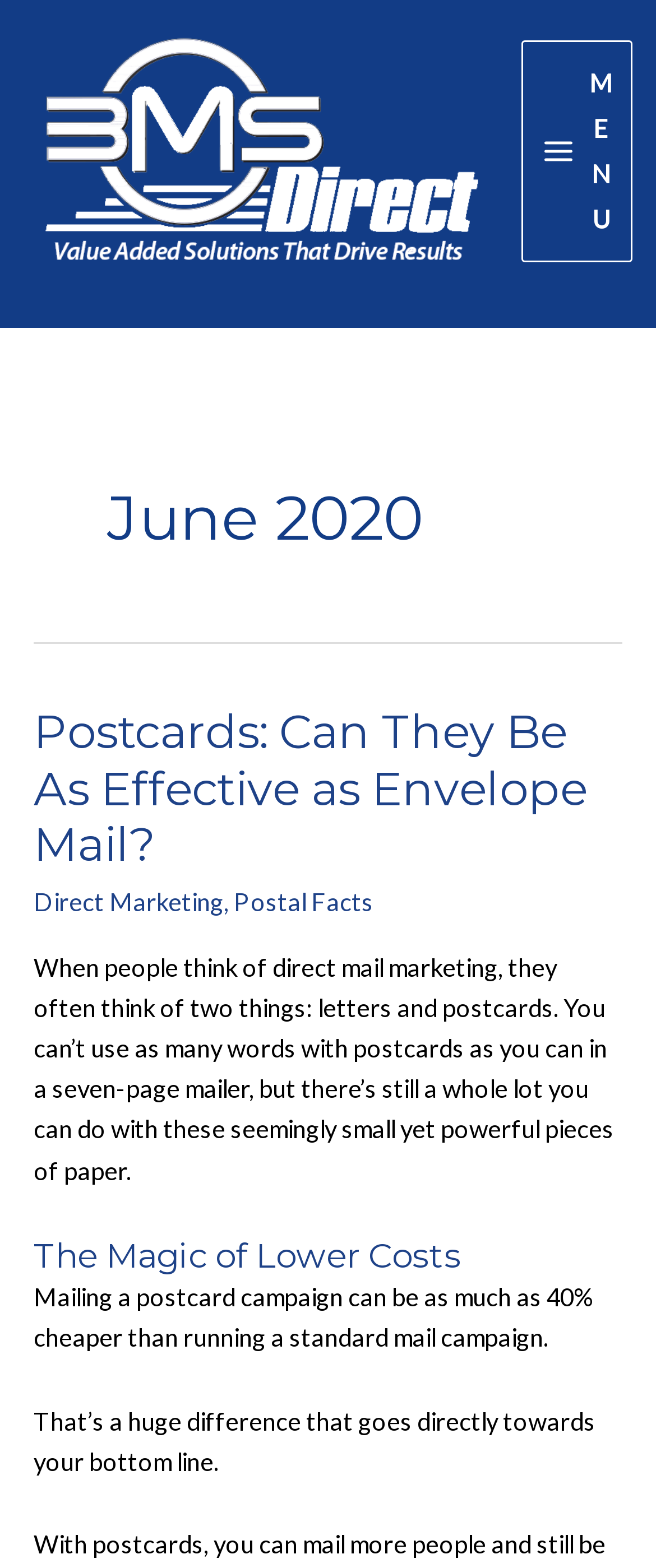Explain the features and main sections of the webpage comprehensively.

The webpage is titled "June 2020 - BMS Direct" and features a logo of BMS Direct at the top left corner. To the right of the logo, there is a main menu button labeled "MENU". 

Below the logo and menu button, there is a heading that reads "June 2020". Under this heading, there are several sections of content. The first section is a heading that asks "Postcards: Can They Be As Effective as Envelope Mail?" with a link to the same title. 

To the right of this heading, there are three links: "Direct Marketing", "Postal Facts", separated by commas. Below these links, there is a block of text that discusses the effectiveness of postcards in direct mail marketing. 

Further down, there is another heading titled "The Magic of Lower Costs", followed by two paragraphs of text. The first paragraph states that mailing a postcard campaign can be up to 40% cheaper than a standard mail campaign. The second paragraph emphasizes the significance of this cost difference to the bottom line.